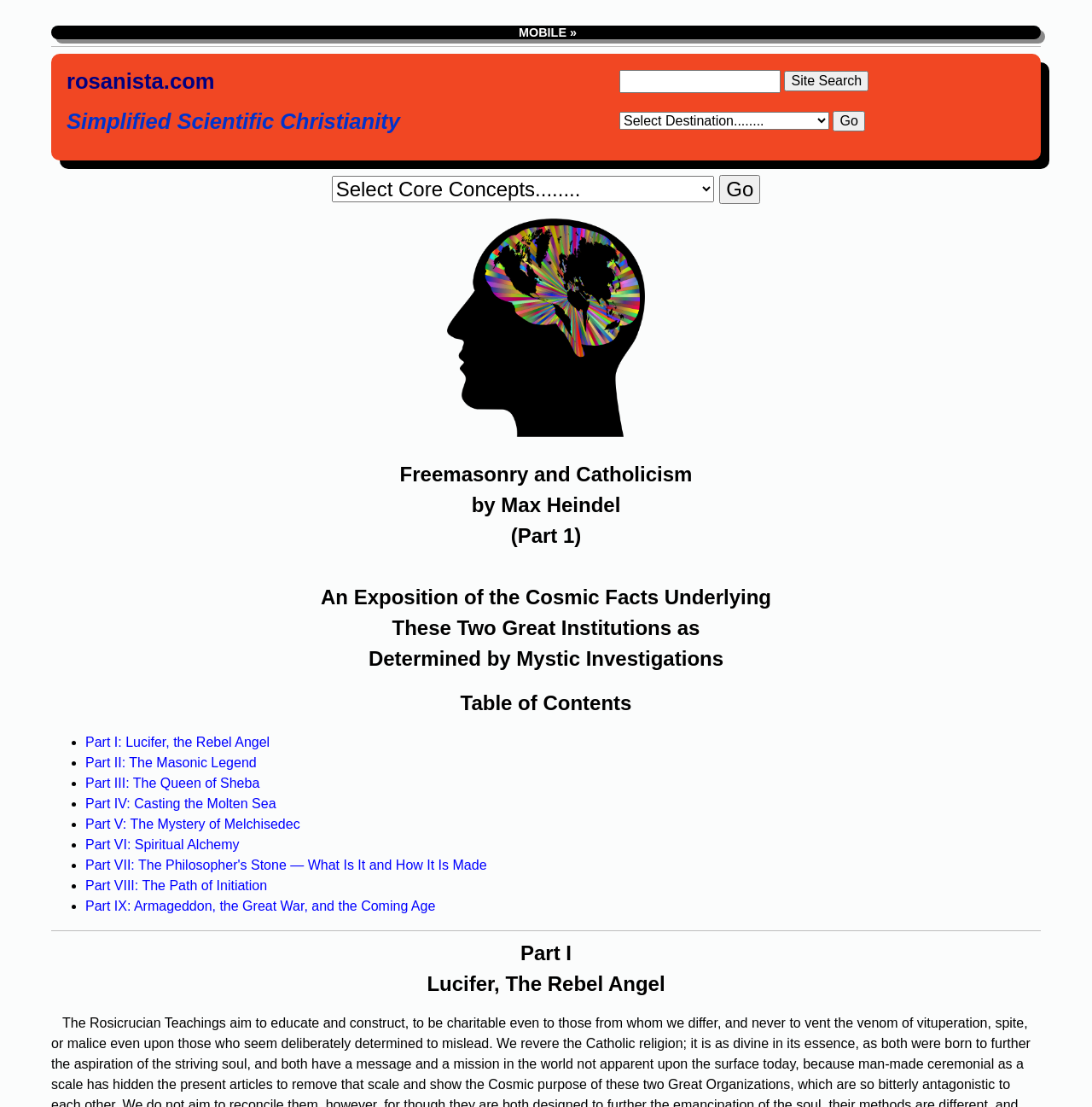What type of content is presented on this webpage?
Examine the image and give a concise answer in one word or a short phrase.

Religious article